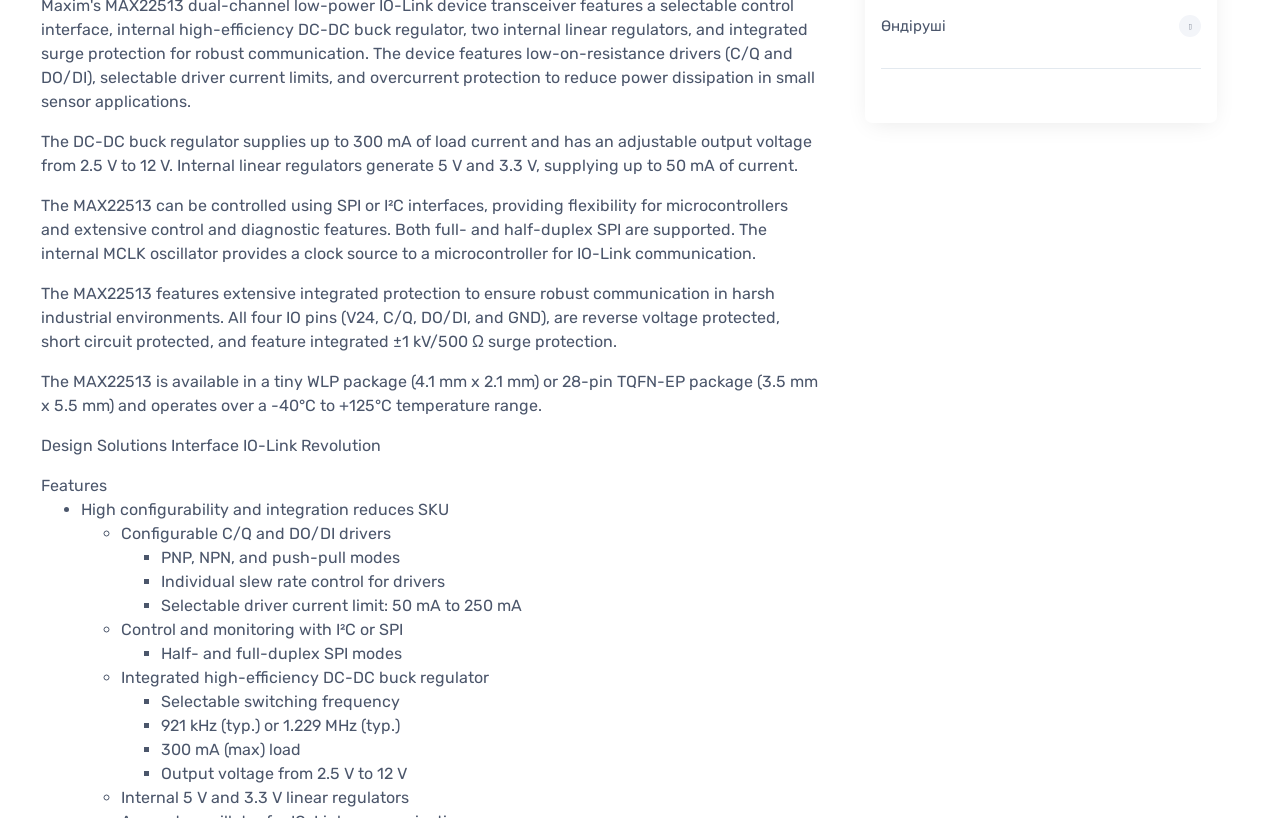Find and provide the bounding box coordinates for the UI element described with: "parent_node: Your Review * name="comment"".

None